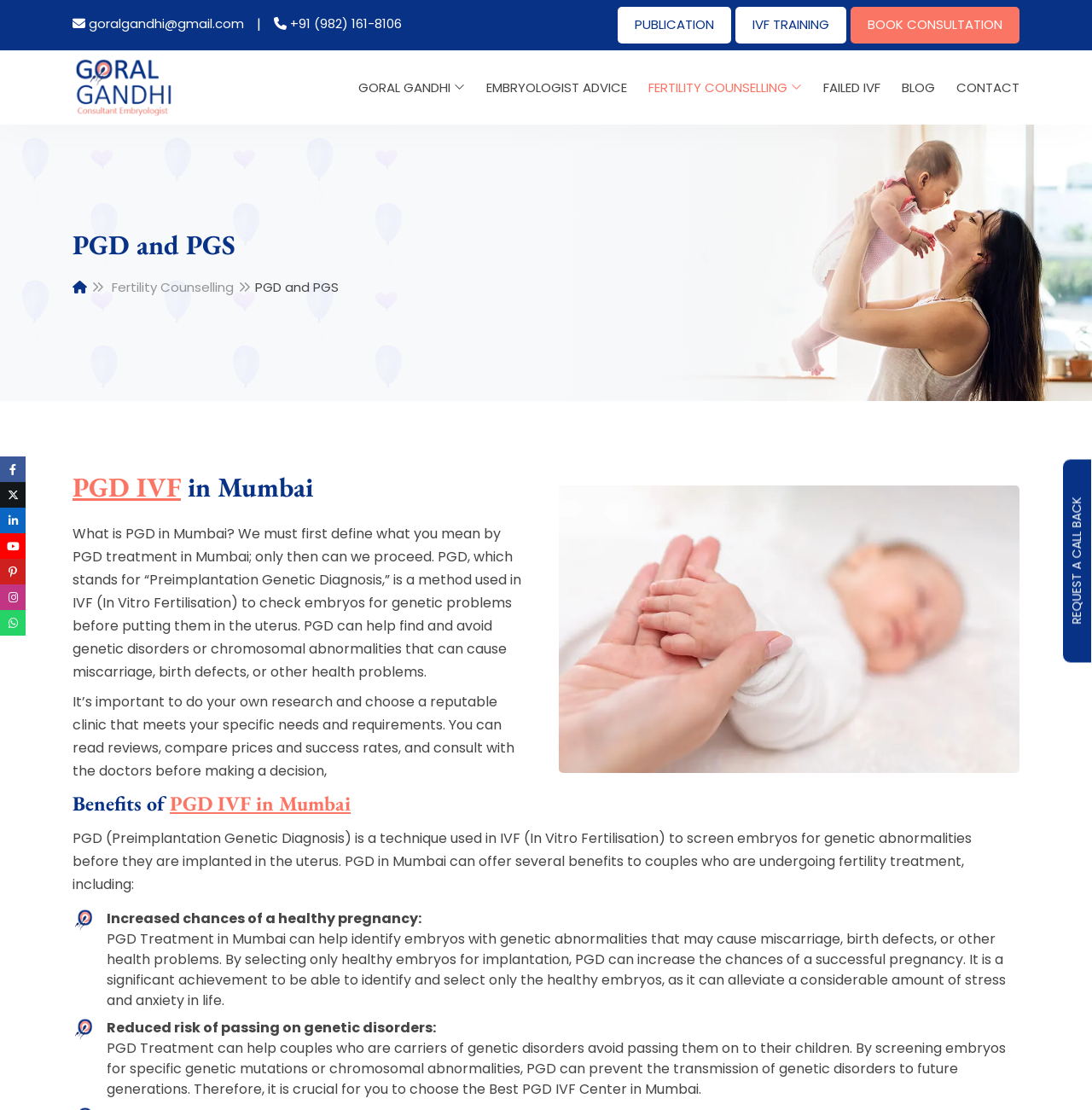Please find and generate the text of the main header of the webpage.

PGD and PGS